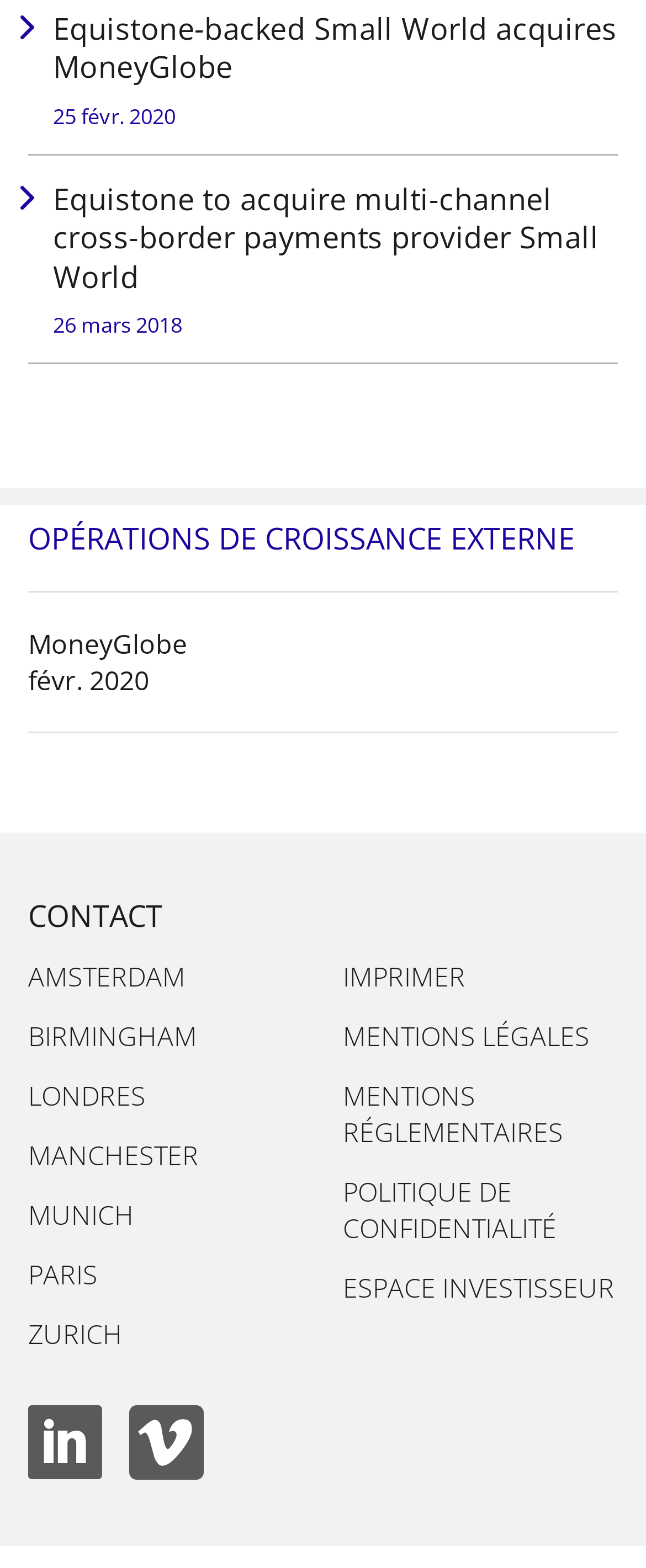Could you find the bounding box coordinates of the clickable area to complete this instruction: "Contact the office in Amsterdam"?

[0.044, 0.604, 0.287, 0.642]